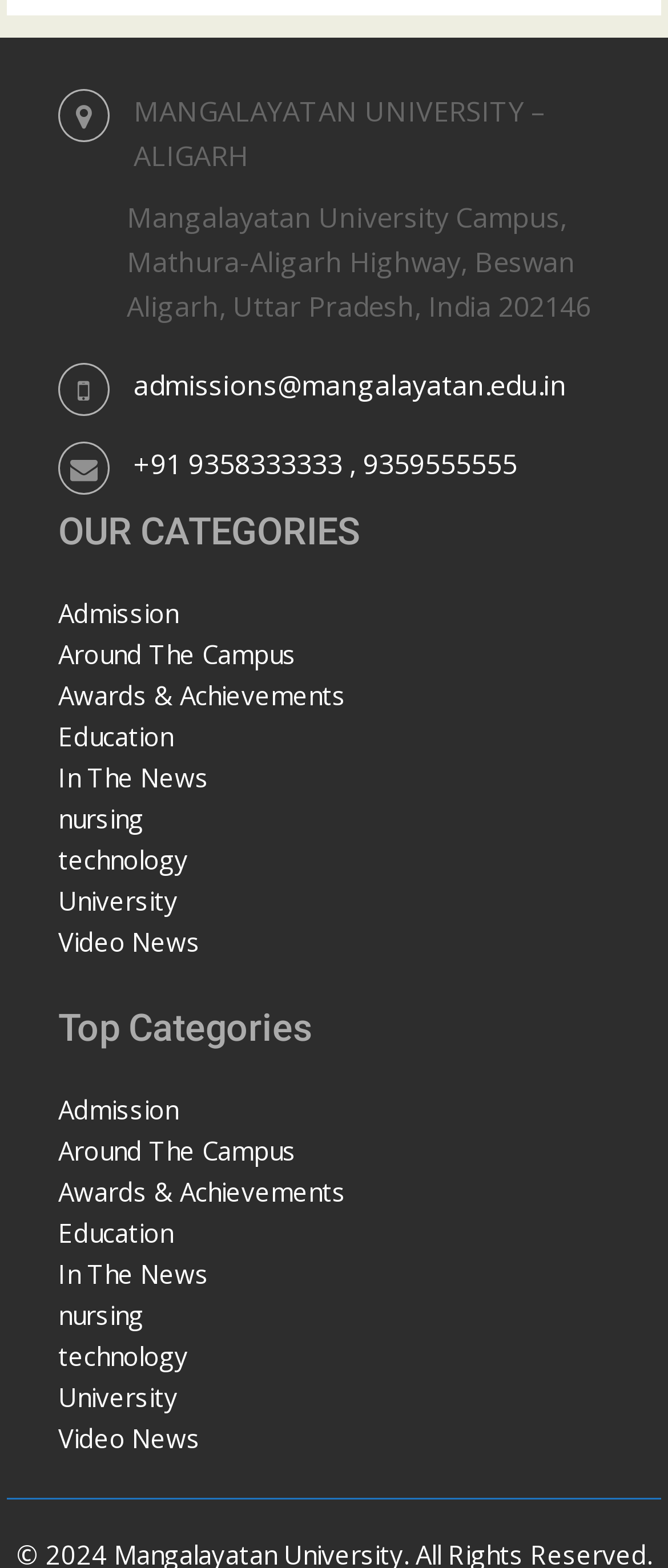Please identify the bounding box coordinates of the element I should click to complete this instruction: 'Get information about nursing'. The coordinates should be given as four float numbers between 0 and 1, like this: [left, top, right, bottom].

[0.087, 0.511, 0.215, 0.533]